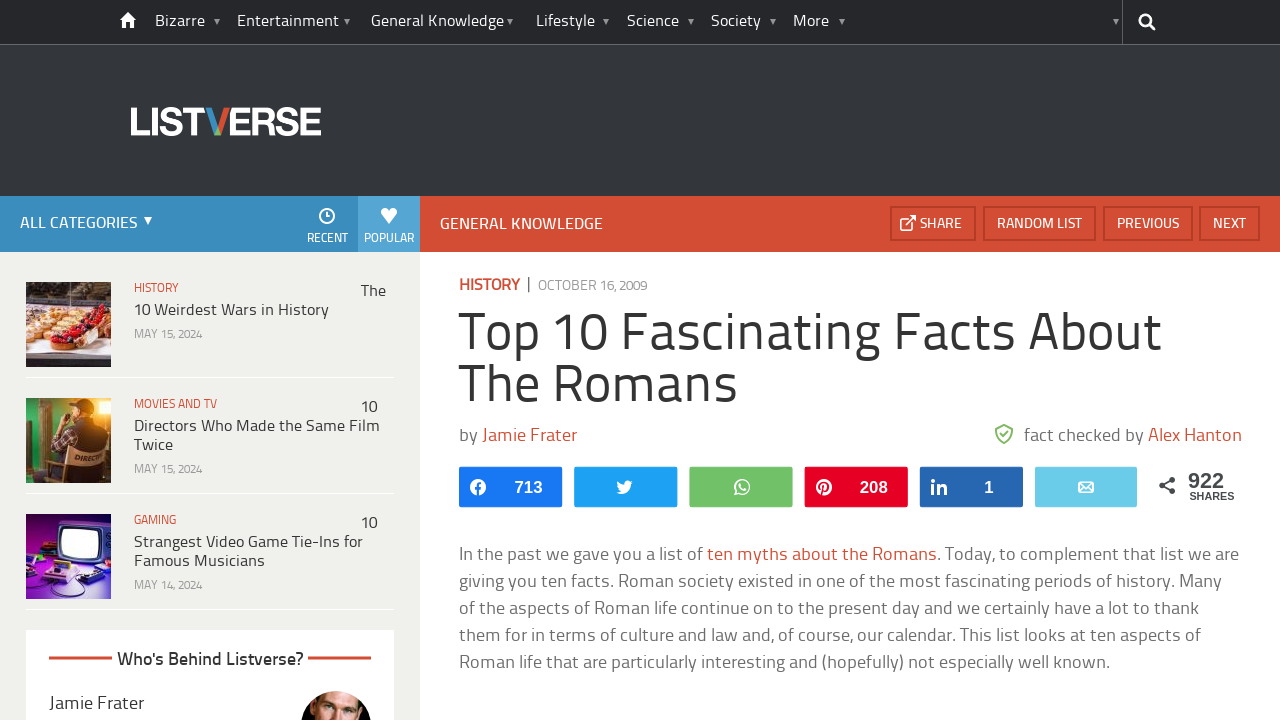Determine the bounding box coordinates of the target area to click to execute the following instruction: "Go Home."

[0.118, 0.0, 0.148, 0.061]